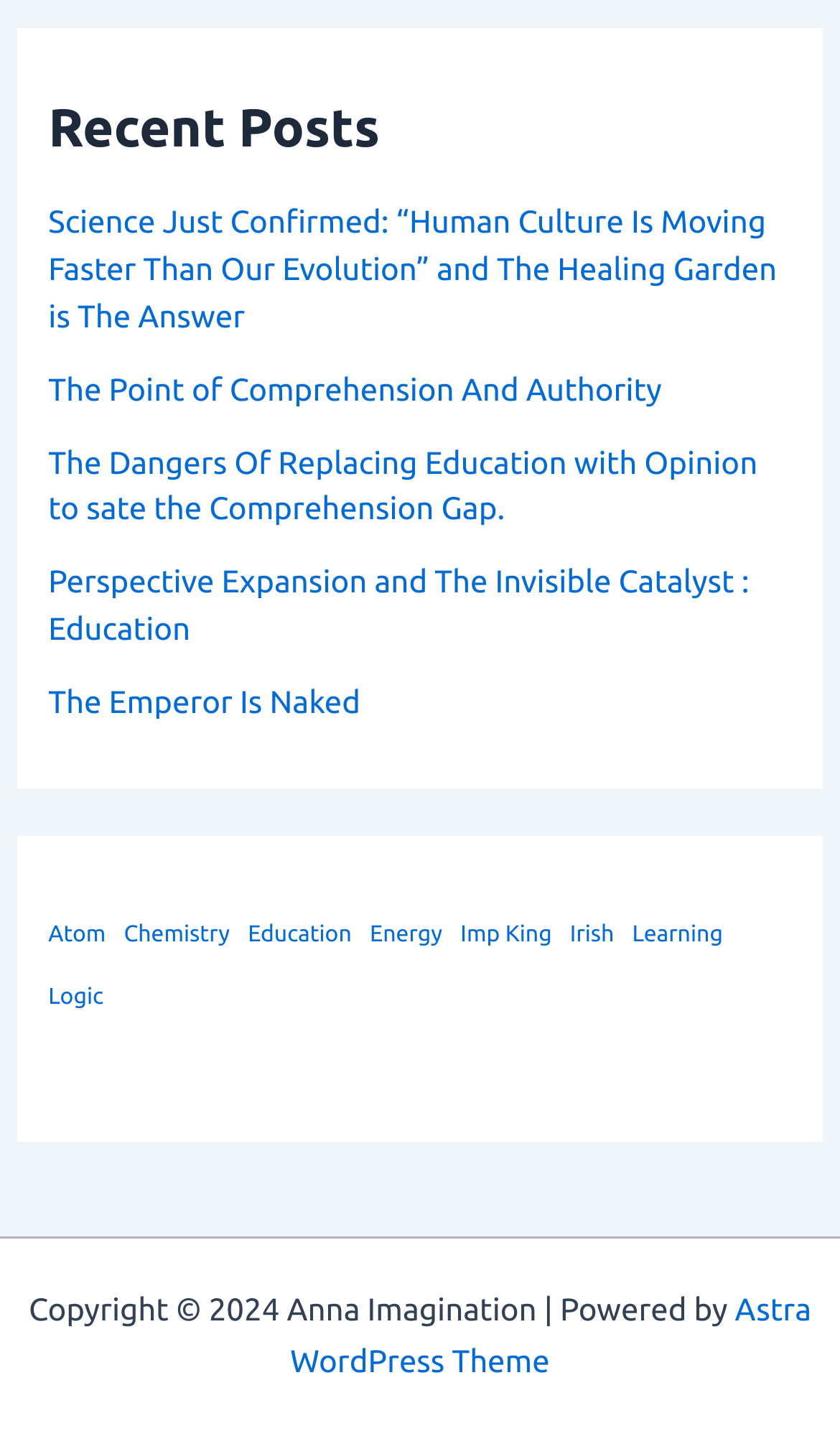Determine the bounding box coordinates of the element that should be clicked to execute the following command: "read article about human culture".

[0.058, 0.139, 0.925, 0.229]